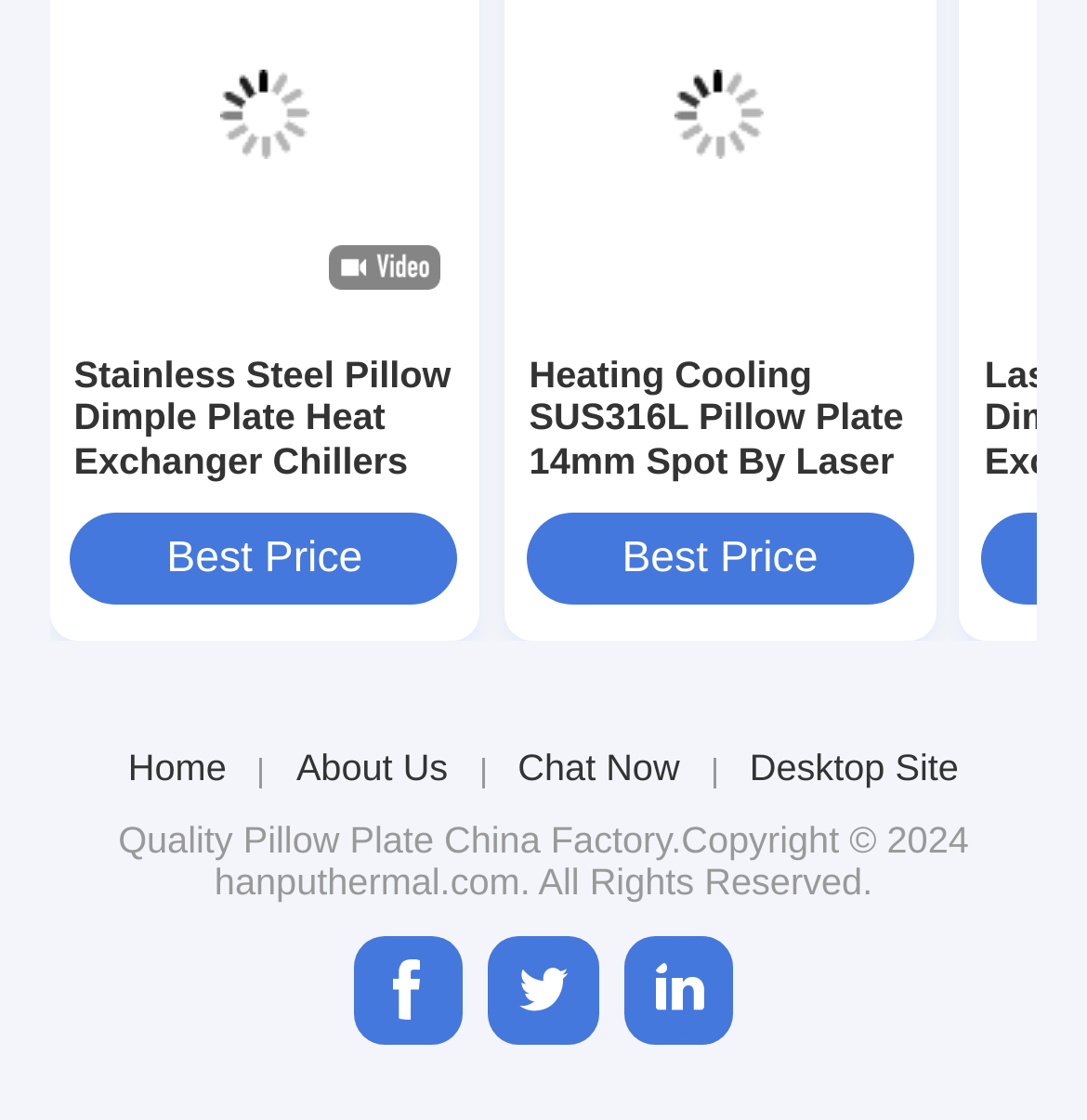Locate the UI element described by About Us in the provided webpage screenshot. Return the bounding box coordinates in the format (top-left x, top-left y, bottom-right x, bottom-right y), ensuring all values are between 0 and 1.

[0.273, 0.667, 0.412, 0.705]